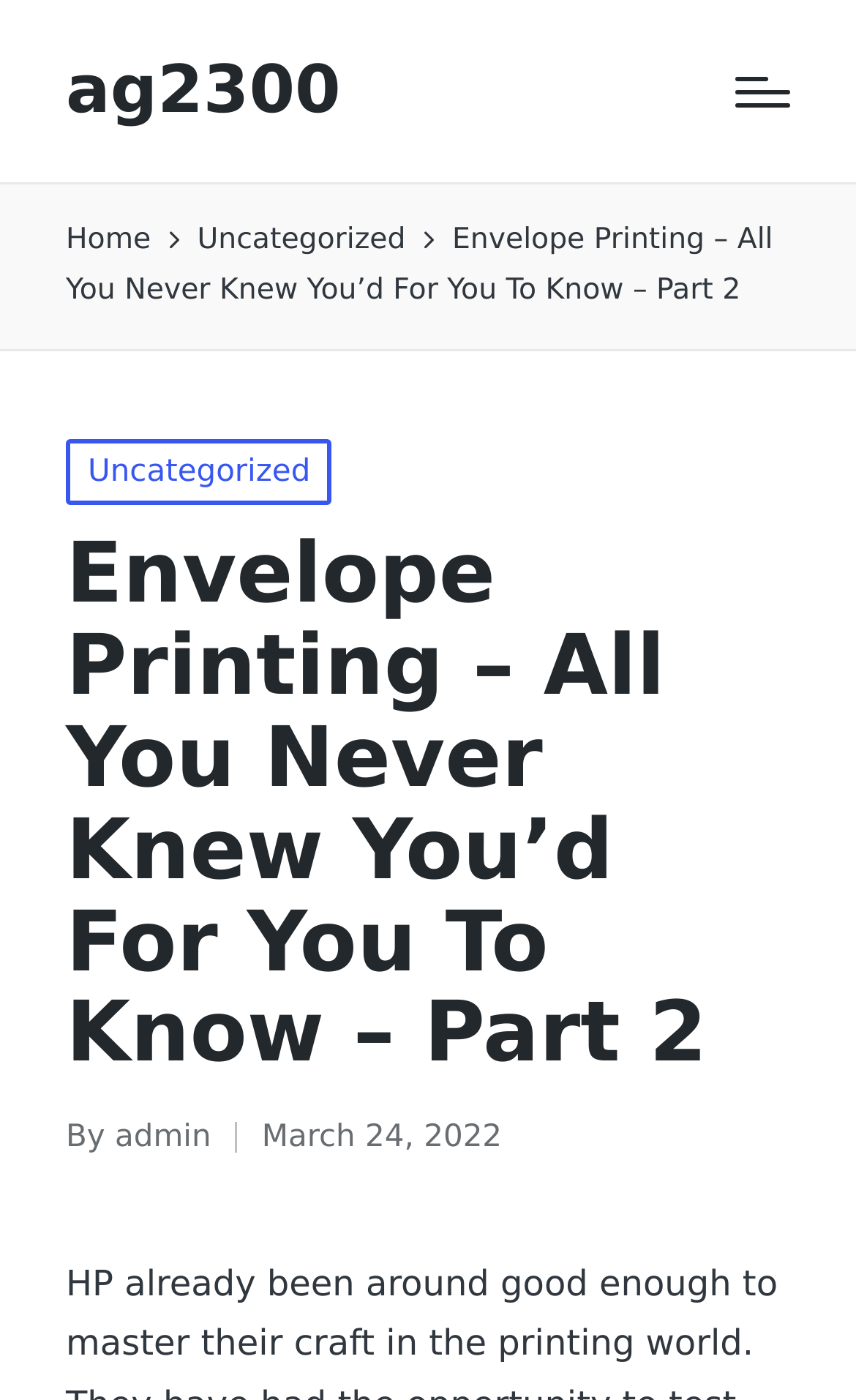What is the name of the menu button?
Using the information from the image, provide a comprehensive answer to the question.

I found the answer by looking at the top-right corner of the page, where I saw a button with the text 'Menu'.